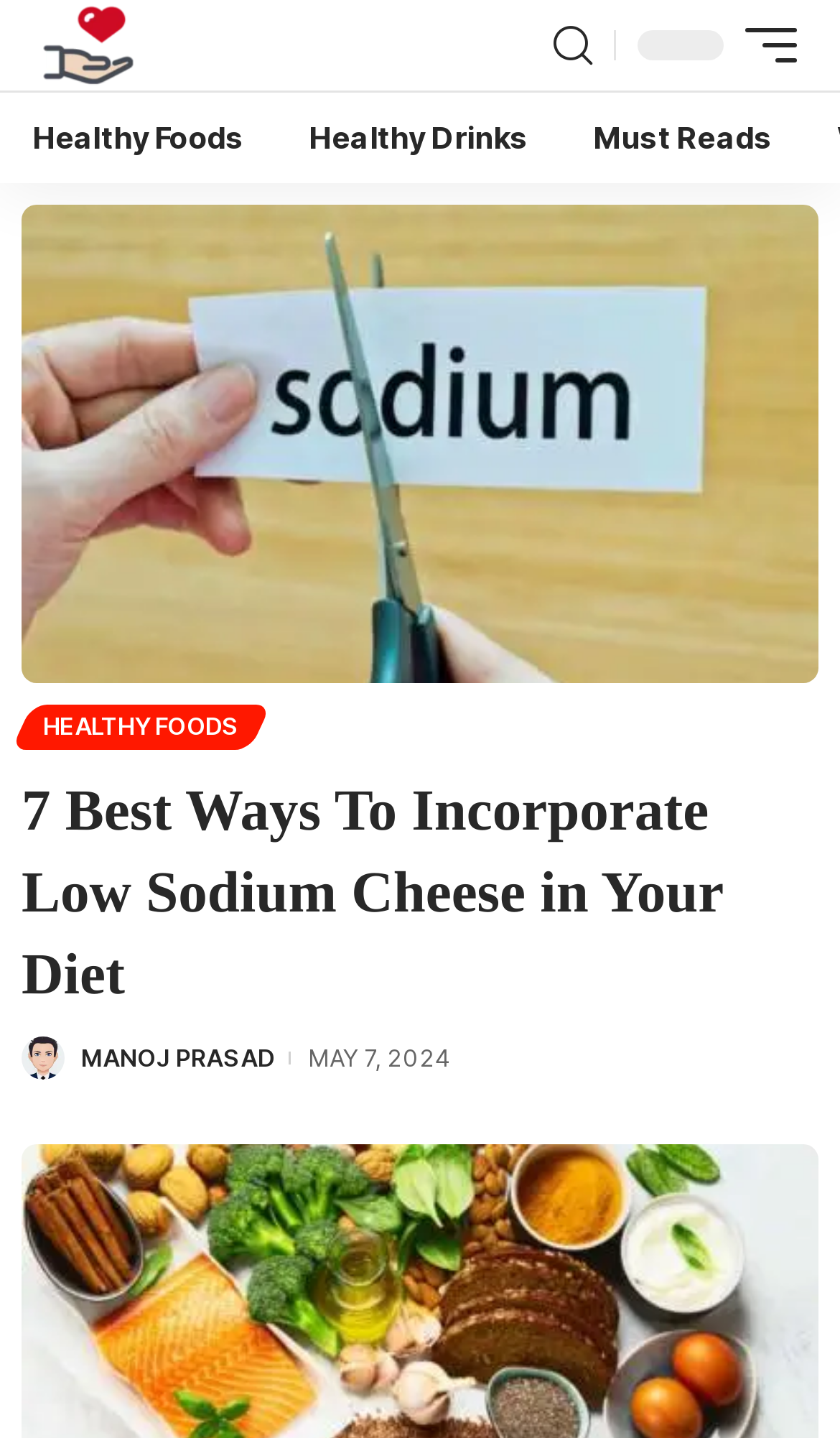Predict the bounding box coordinates of the area that should be clicked to accomplish the following instruction: "view the author's profile". The bounding box coordinates should consist of four float numbers between 0 and 1, i.e., [left, top, right, bottom].

[0.026, 0.721, 0.077, 0.751]